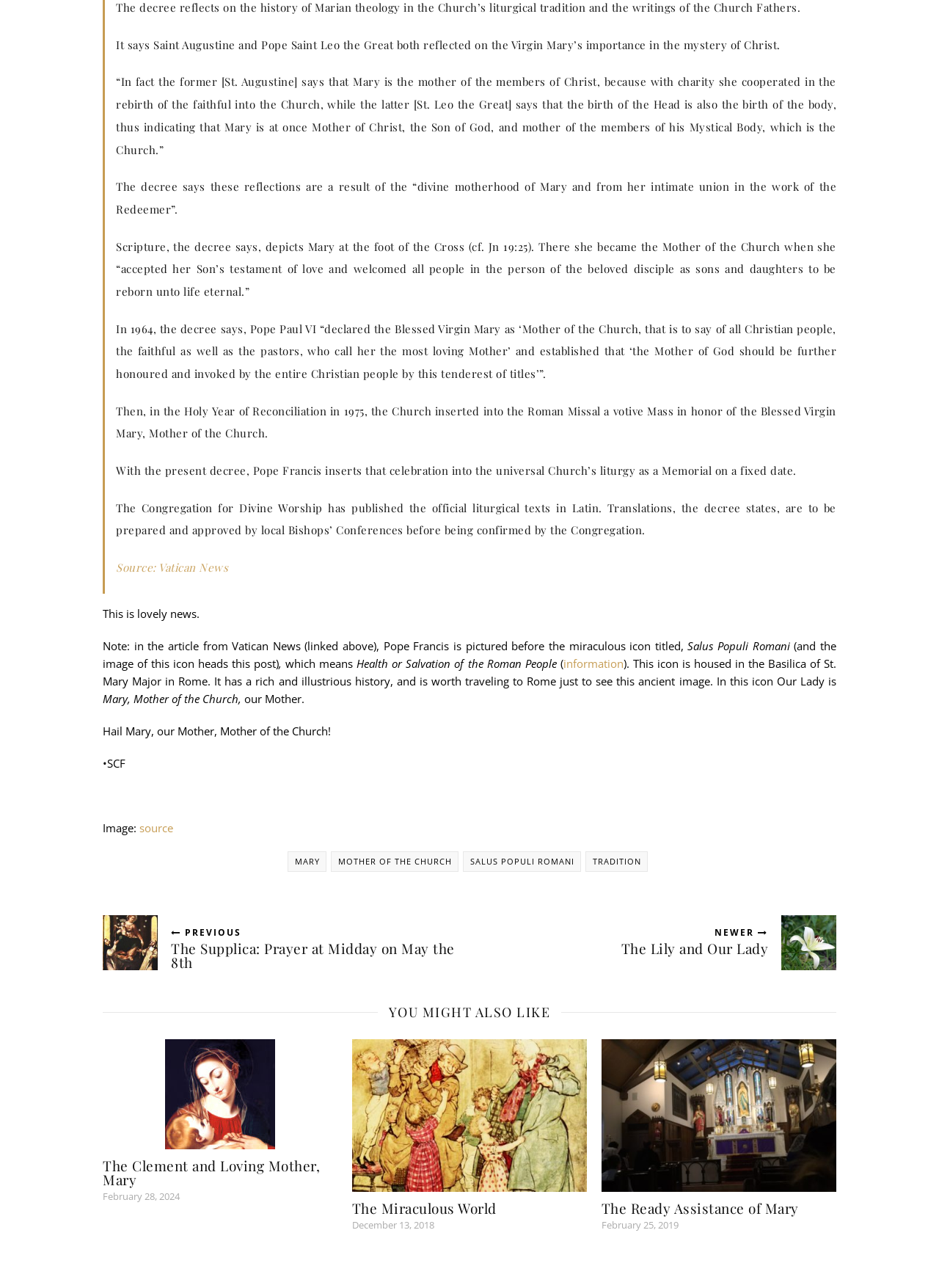Please give the bounding box coordinates of the area that should be clicked to fulfill the following instruction: "Read the BLOG". The coordinates should be in the format of four float numbers from 0 to 1, i.e., [left, top, right, bottom].

None